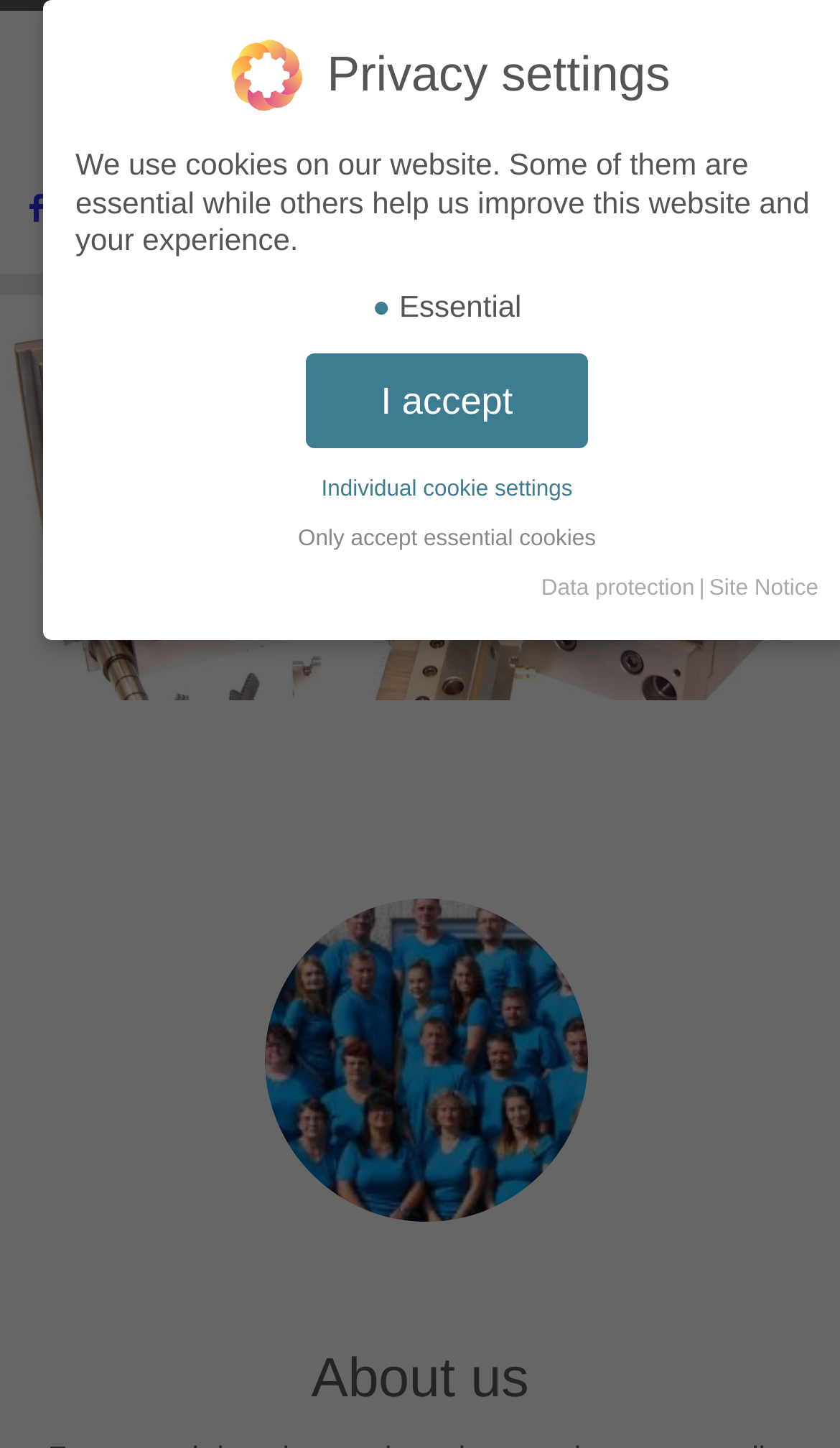Please specify the bounding box coordinates of the element that should be clicked to execute the given instruction: 'Follow us on Facebook'. Ensure the coordinates are four float numbers between 0 and 1, expressed as [left, top, right, bottom].

[0.033, 0.132, 0.069, 0.156]